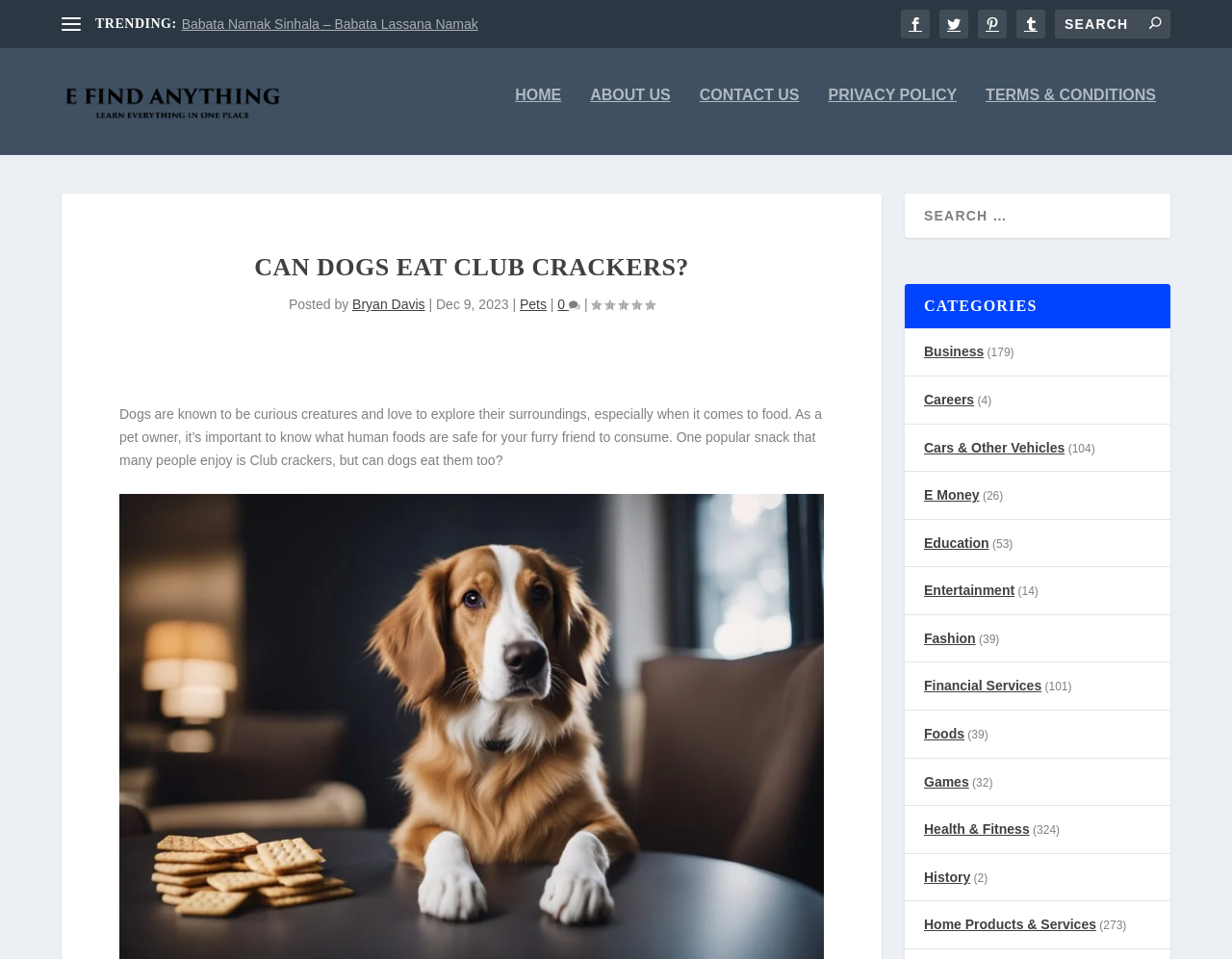Give a detailed account of the webpage.

This webpage is about navigating dog nutrition safely, specifically discussing whether dogs can eat Club Crackers. The page has a clear and neutral answer to this question. 

At the top, there is a trending section with a link to an article titled "Babata Namak Sinhala – Babata Lassana Namak". To the right of this section, there are four social media links. Below the trending section, there is a search bar with a search button. 

The main content of the page starts with a heading "CAN DOGS EAT CLUB CRACKERS?" followed by information about the author, Bryan Davis, and the date of posting, December 9, 2023. There are also links to categories "Pets" and a comment count. 

The main article discusses how dogs are curious creatures and love to explore their surroundings, especially when it comes to food. It explains that as a pet owner, it's essential to know what human foods are safe for dogs to consume, and specifically addresses the question of whether dogs can eat Club Crackers. 

On the right side of the page, there is a search bar and a categories section with links to various topics such as Business, Careers, Cars & Other Vehicles, and more. Each category has a number in parentheses, indicating the number of articles in that category.